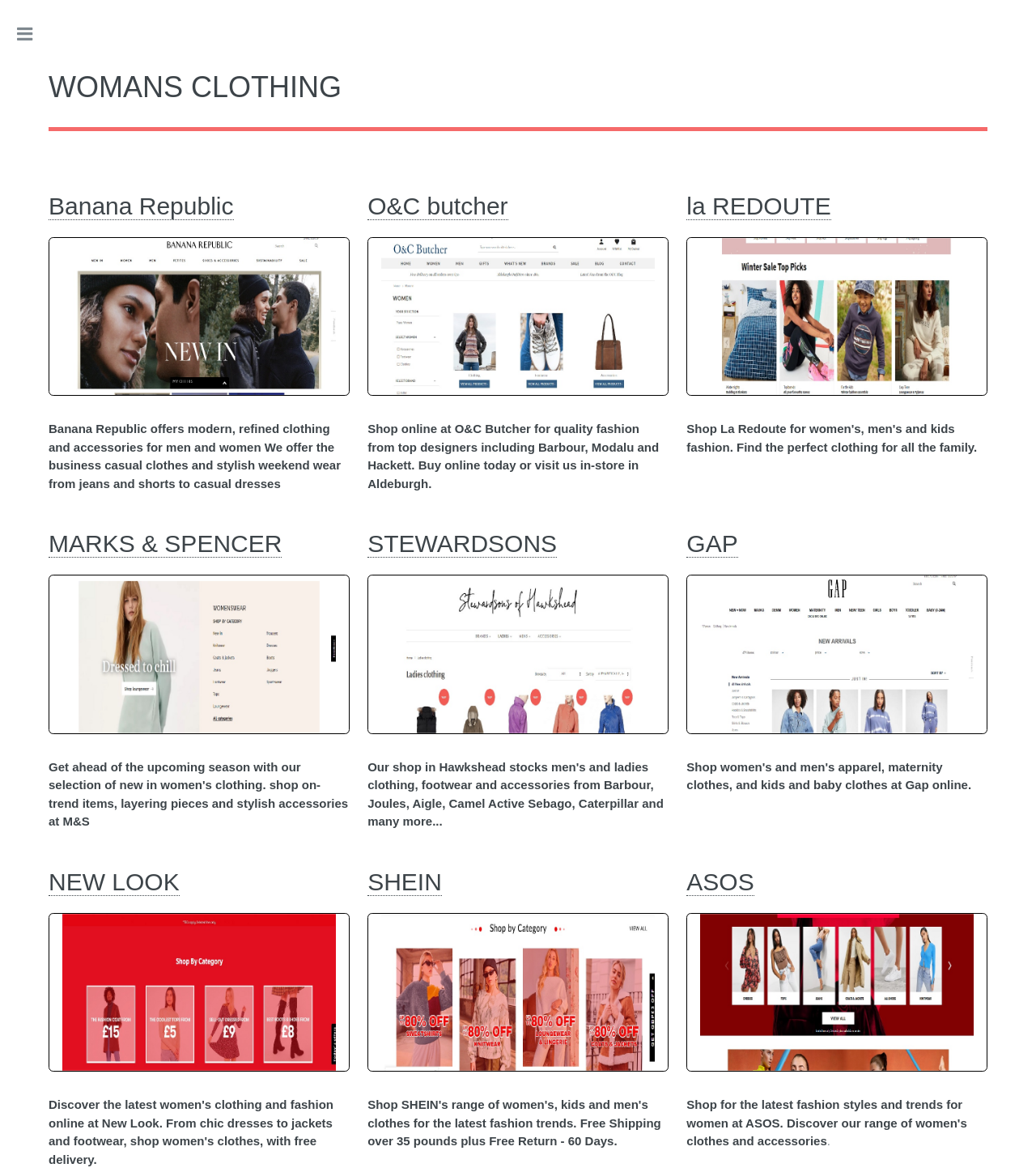Please respond to the question with a concise word or phrase:
How many clothing brands are listed on this webpage?

9